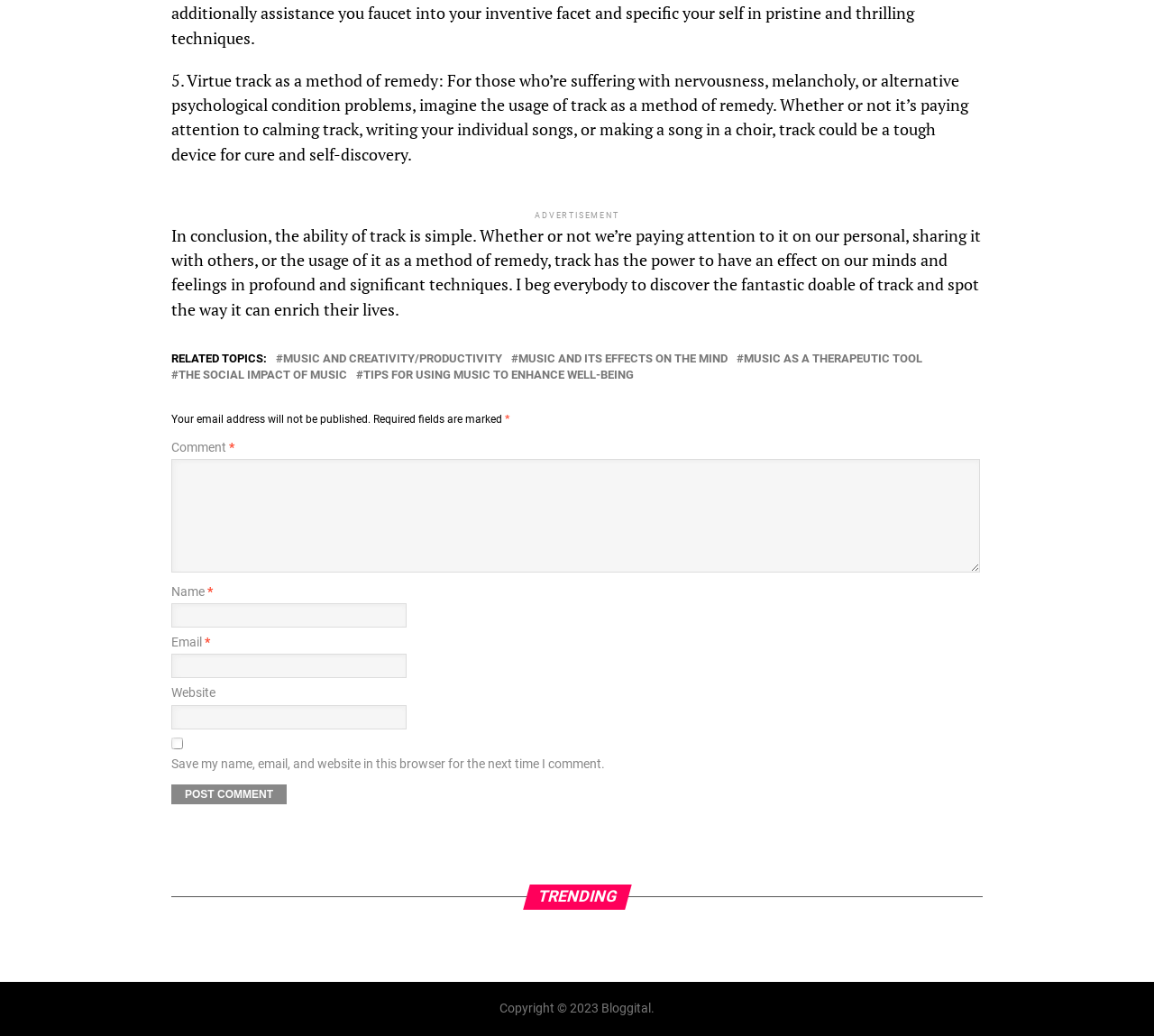What is required to post a comment?
Based on the screenshot, provide your answer in one word or phrase.

Name, Email, Comment